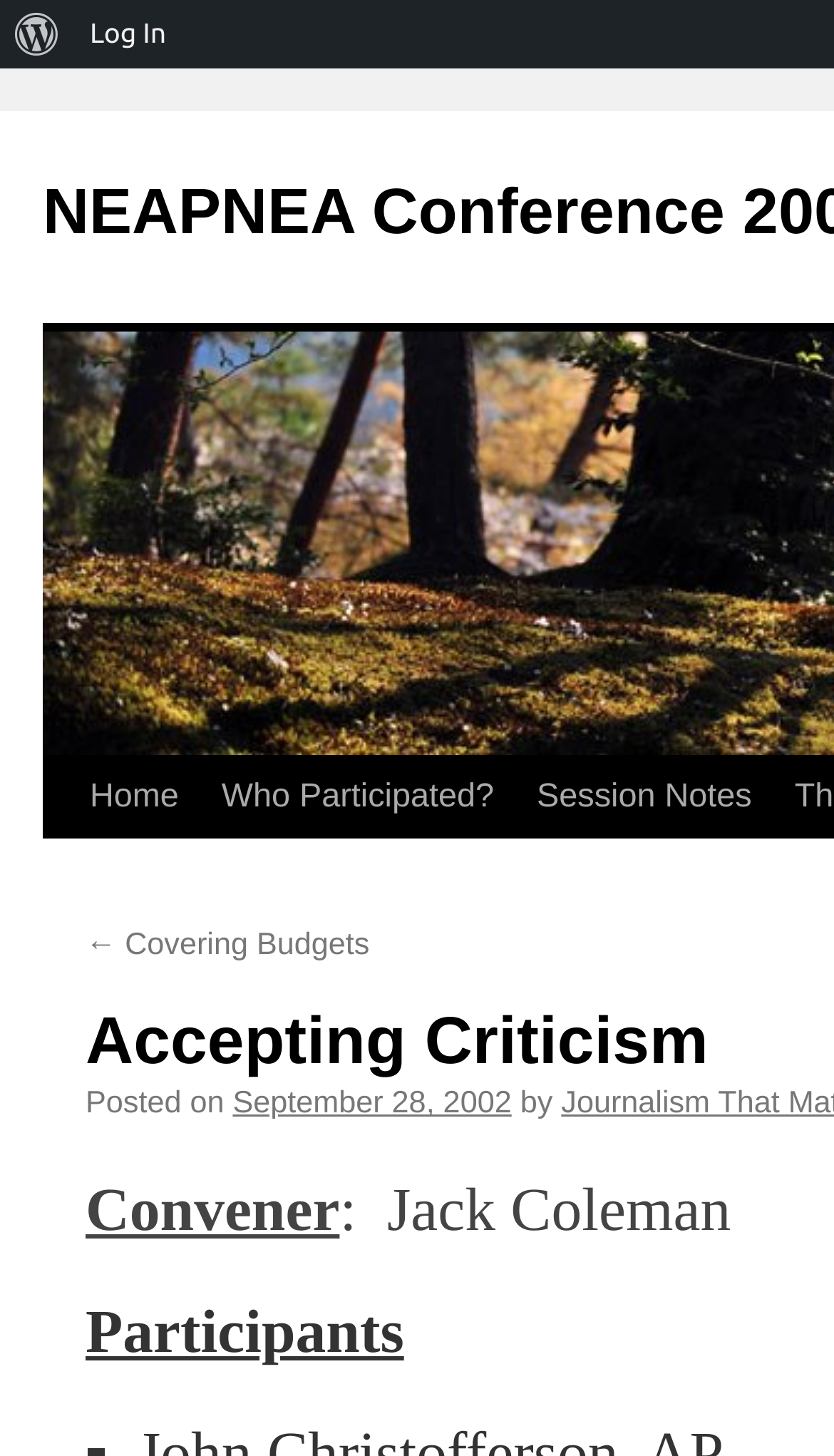Illustrate the webpage's structure and main components comprehensively.

The webpage is about the "Accepting Criticism - NEAPNEA Conference 2002" and appears to be a conference session notes page. At the top left, there is a "Skip to content" link, followed by a navigation menu with links to "Home", "Who Participated?", and "Session Notes". 

Below the navigation menu, there is a link to a previous session, "← Covering Budgets", and a "Posted on" label with a date "September 28, 2002" next to it. 

Further down, there is a "Participants" section, which seems to be a heading or title. Above this section, there are two menu items, "About WordPress" and "Log In", but they are not directly related to the conference content. 

The webpage does not have any prominent images, and the content is primarily composed of links and text.